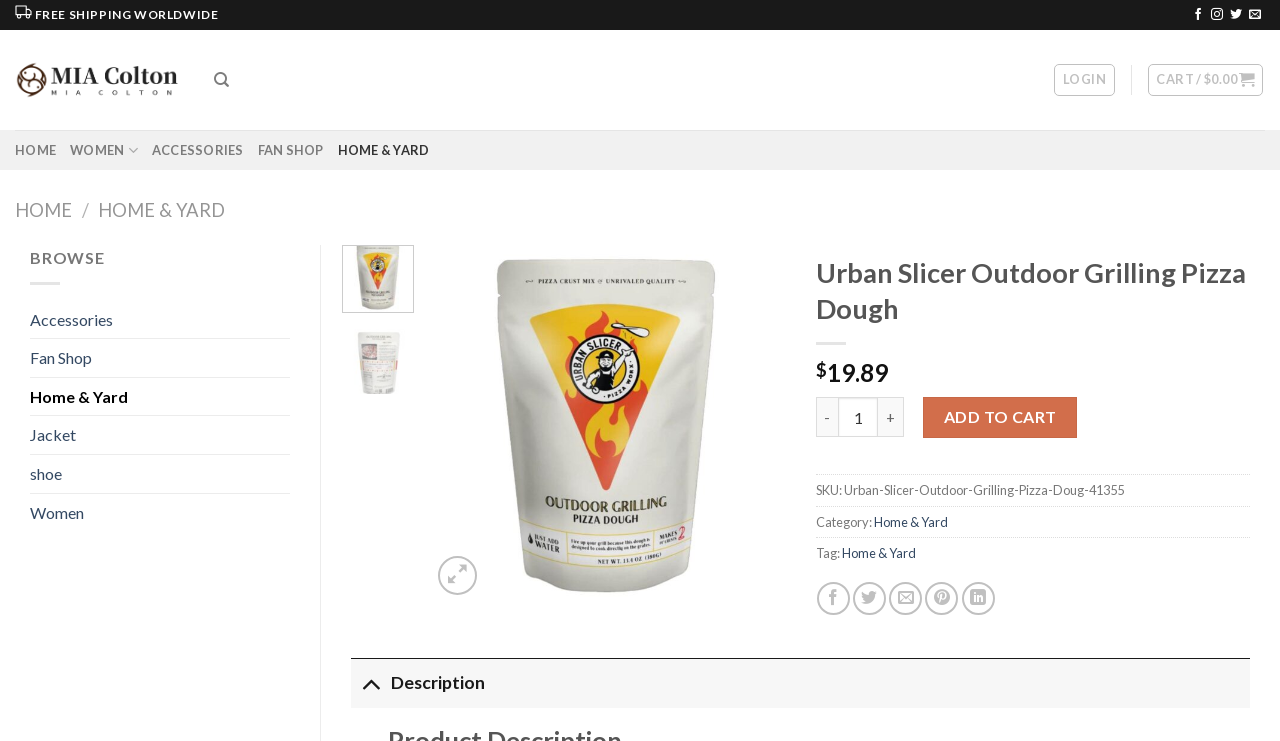What is the purpose of the 'ADD TO CART' button?
Please craft a detailed and exhaustive response to the question.

I found the purpose of the 'ADD TO CART' button by looking at its text and position on the webpage. The button is located below the product information and has the text 'ADD TO CART', which suggests that it is used to add the product to the user's cart.